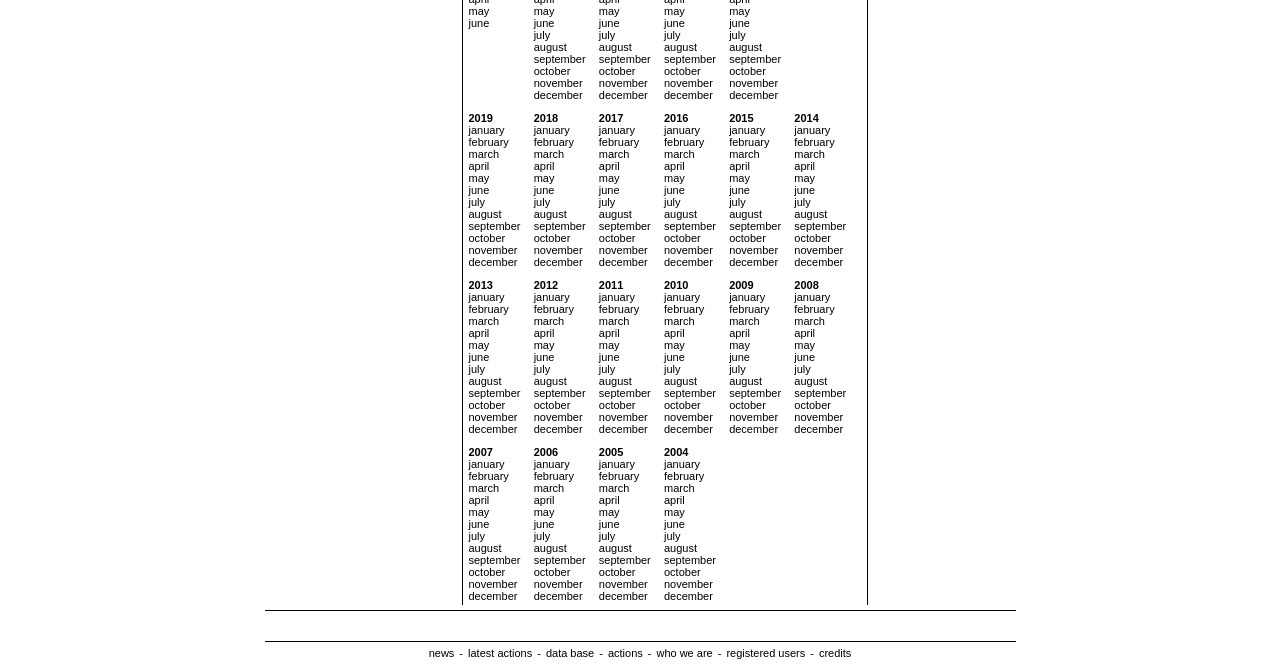Is the table organized by year or month?
Kindly answer the question with as much detail as you can.

The table is organized by year, with each row representing a specific year. The months are listed in columns, but the primary organization is by year, with the months grouped together under each year.